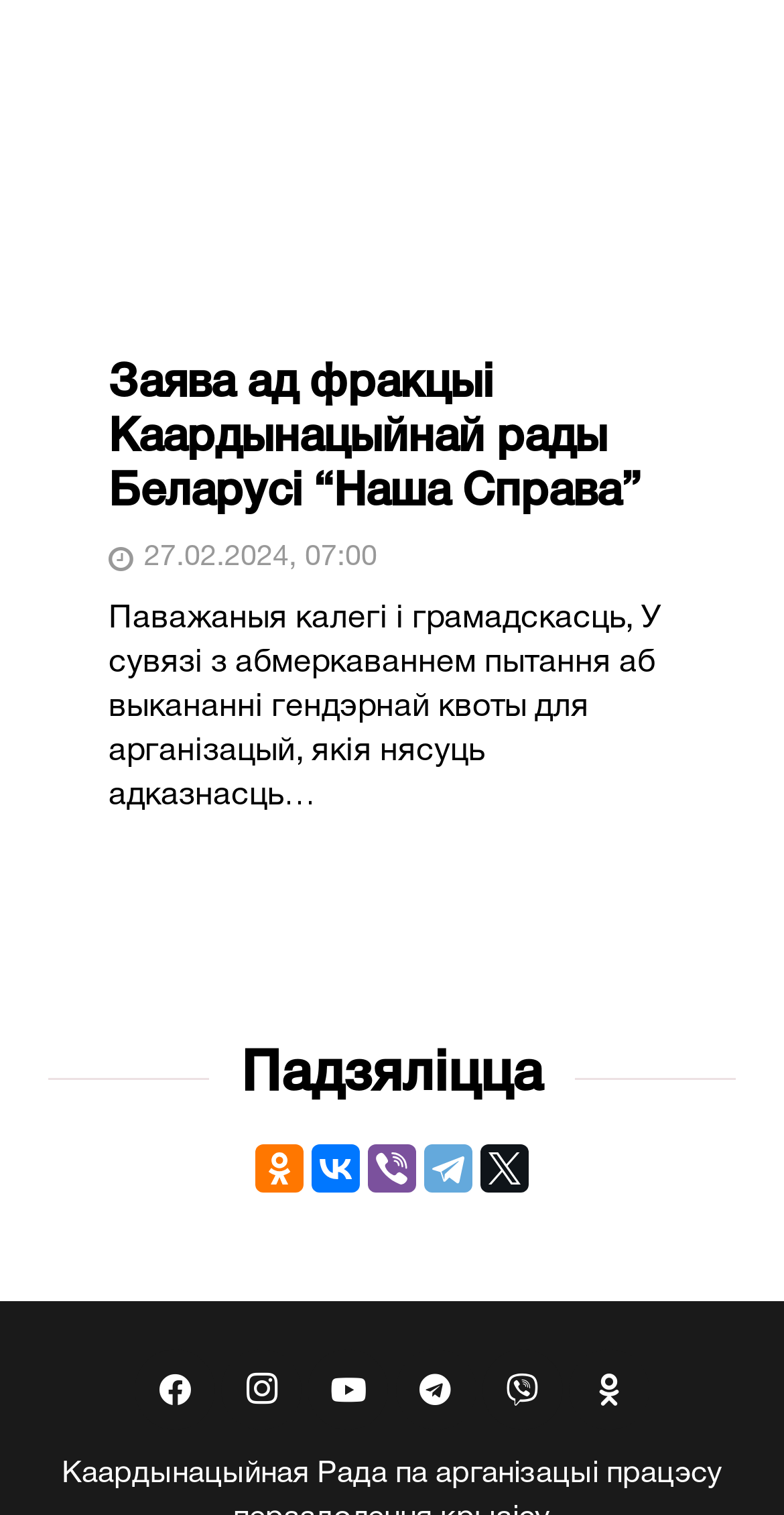Predict the bounding box of the UI element based on this description: "Telegram".

[0.541, 0.755, 0.603, 0.787]